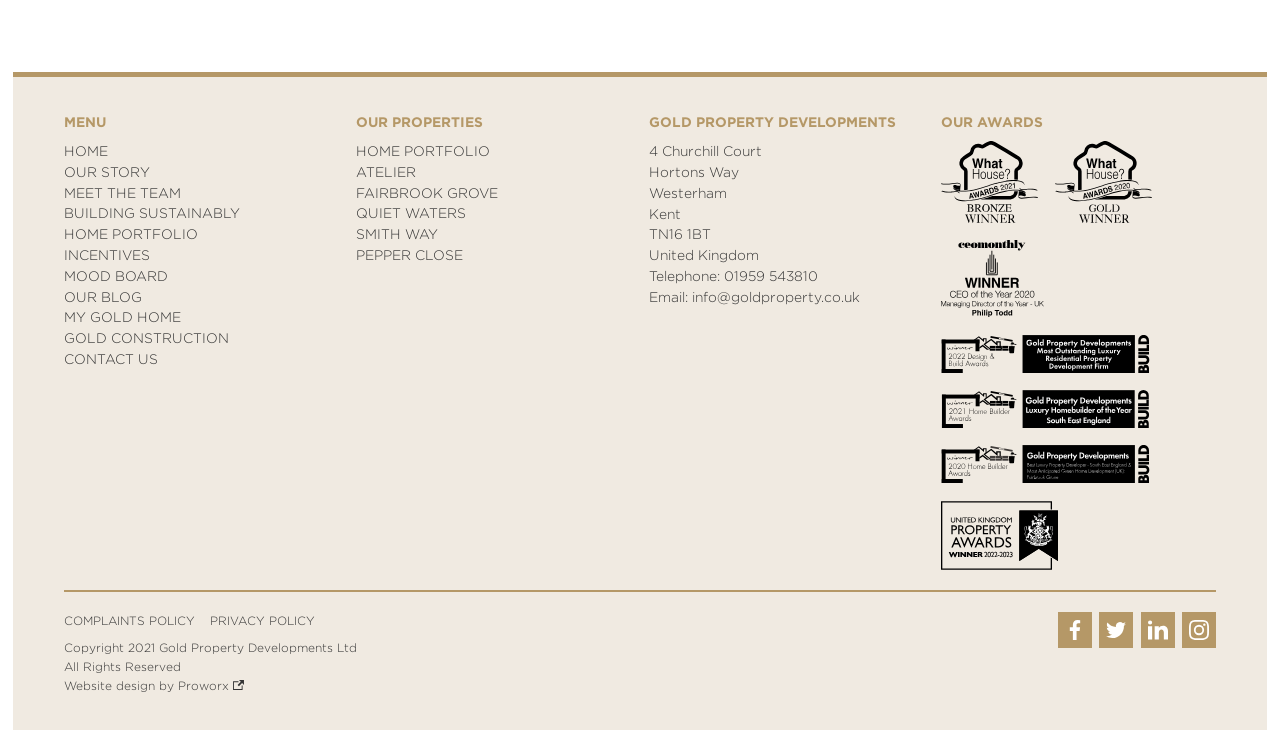Please specify the bounding box coordinates of the clickable region necessary for completing the following instruction: "View OUR STORY". The coordinates must consist of four float numbers between 0 and 1, i.e., [left, top, right, bottom].

[0.05, 0.222, 0.265, 0.25]